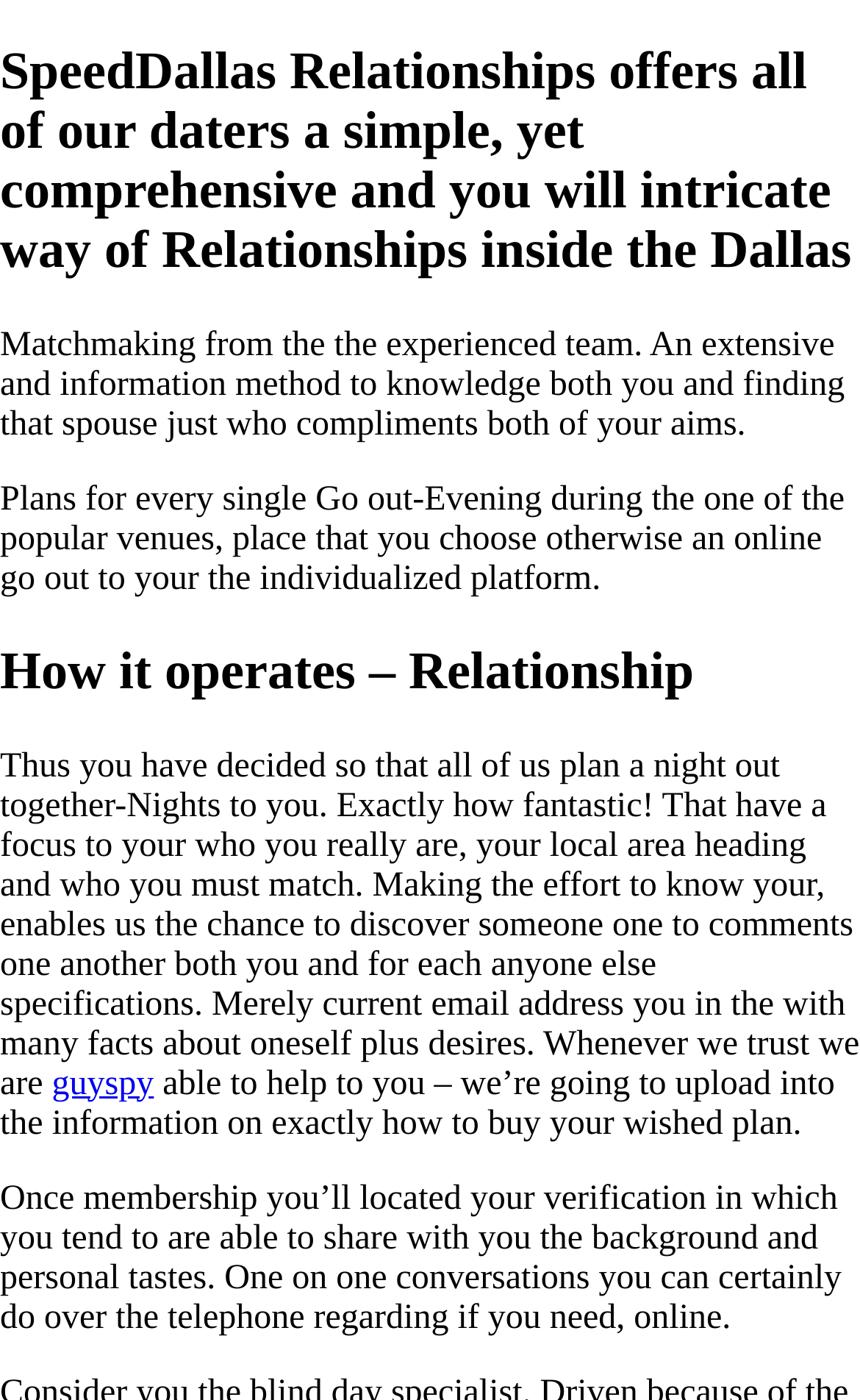Locate the bounding box of the UI element defined by this description: "guyspy". The coordinates should be given as four float numbers between 0 and 1, formatted as [left, top, right, bottom].

[0.621, 0.836, 0.75, 0.866]